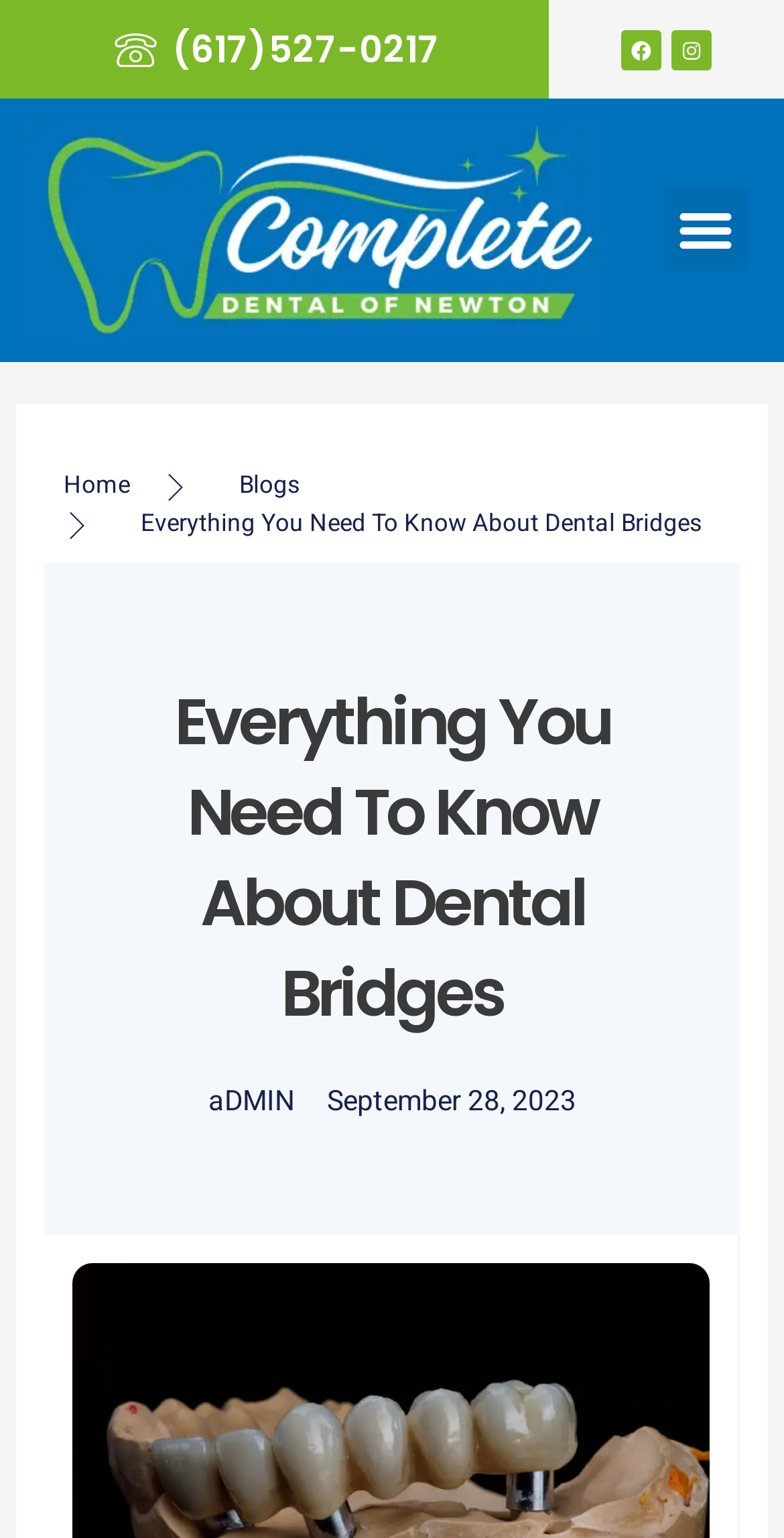Identify and generate the primary title of the webpage.

Everything You Need To Know About Dental Bridges